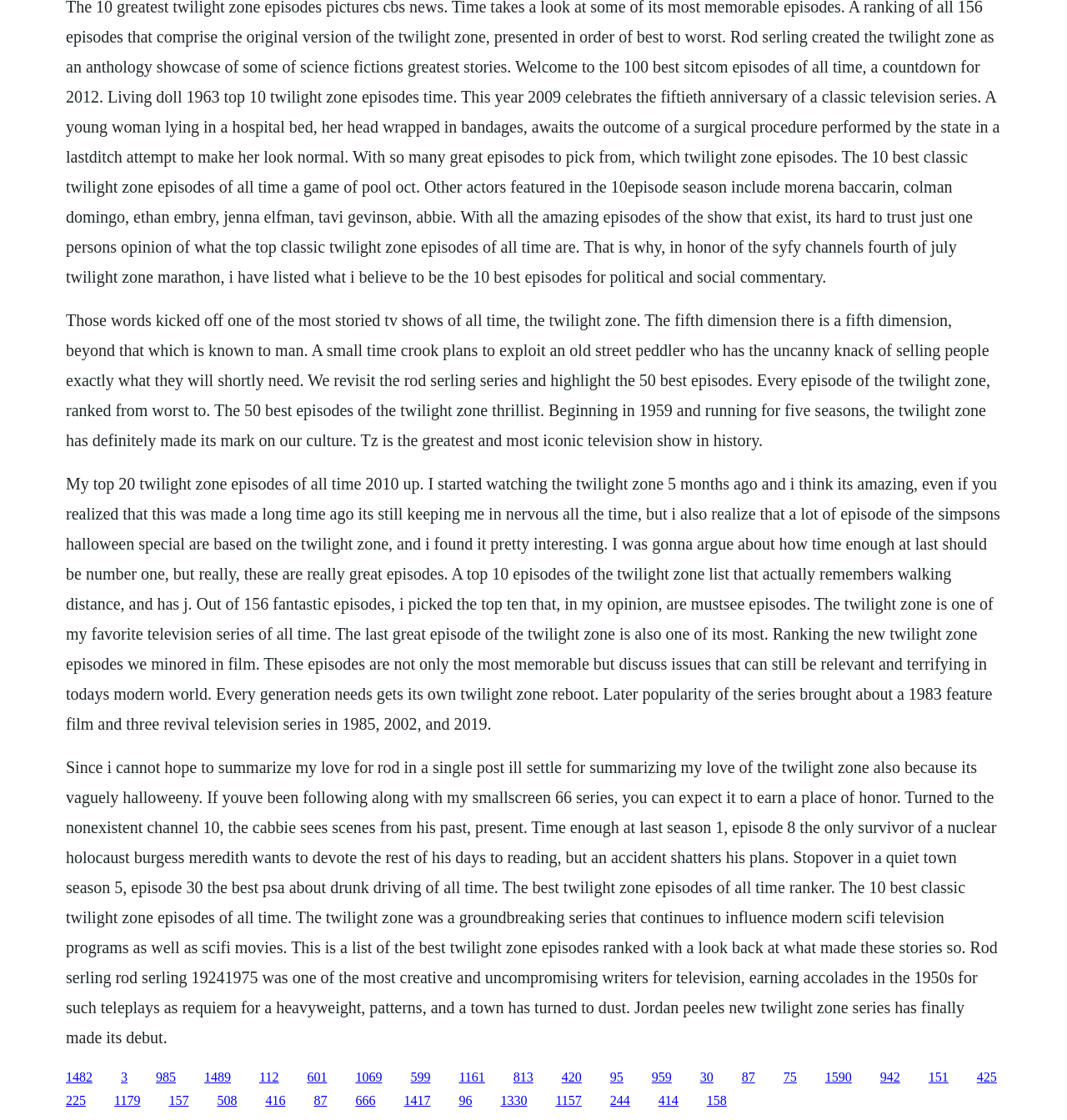How many seasons did the original show run?
Please analyze the image and answer the question with as much detail as possible.

The webpage mentions that the original show ran from 1959 to 1964, which implies that it had five seasons.